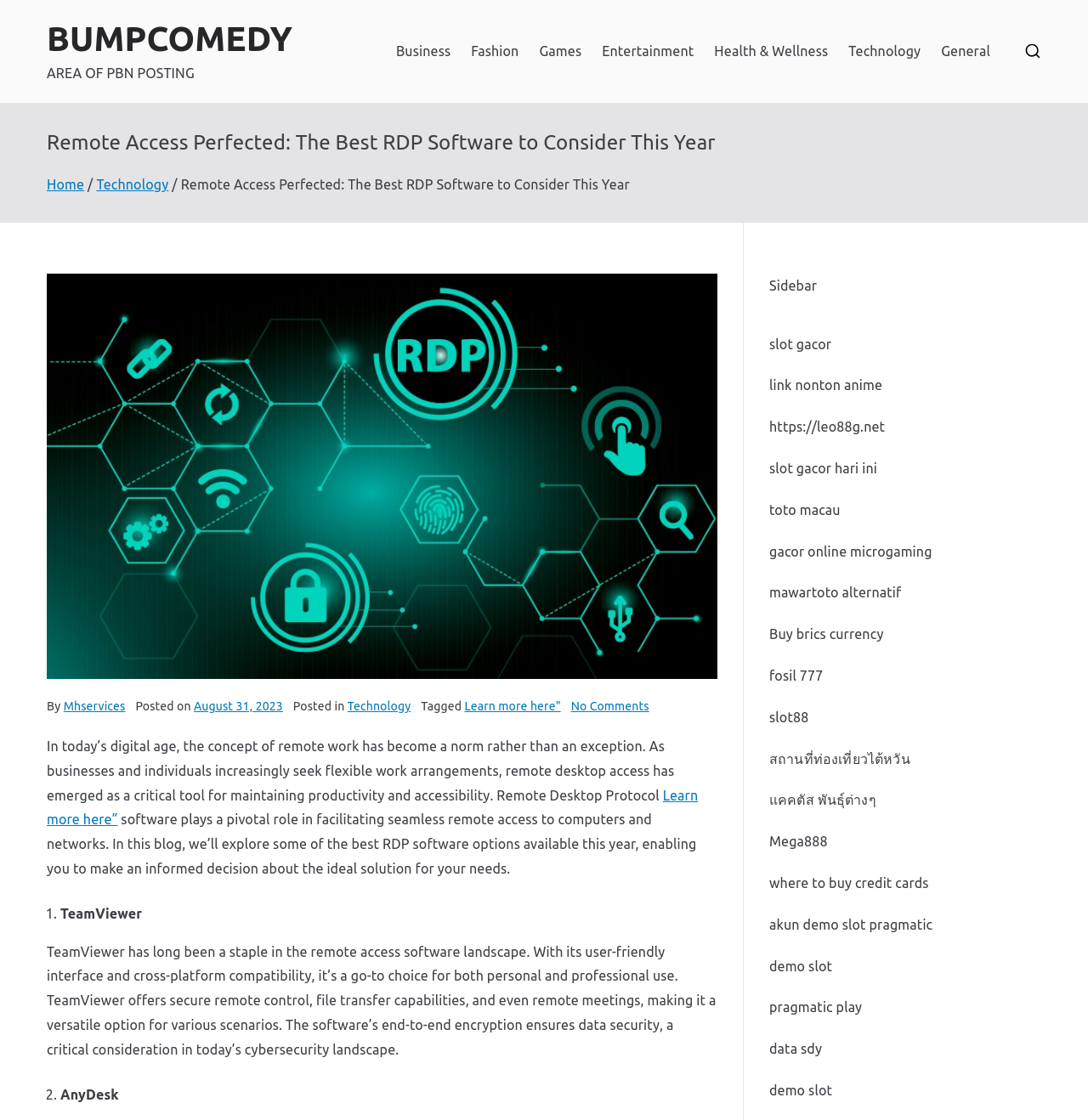Find the bounding box coordinates for the element described here: "where to buy credit cards".

[0.707, 0.781, 0.854, 0.795]